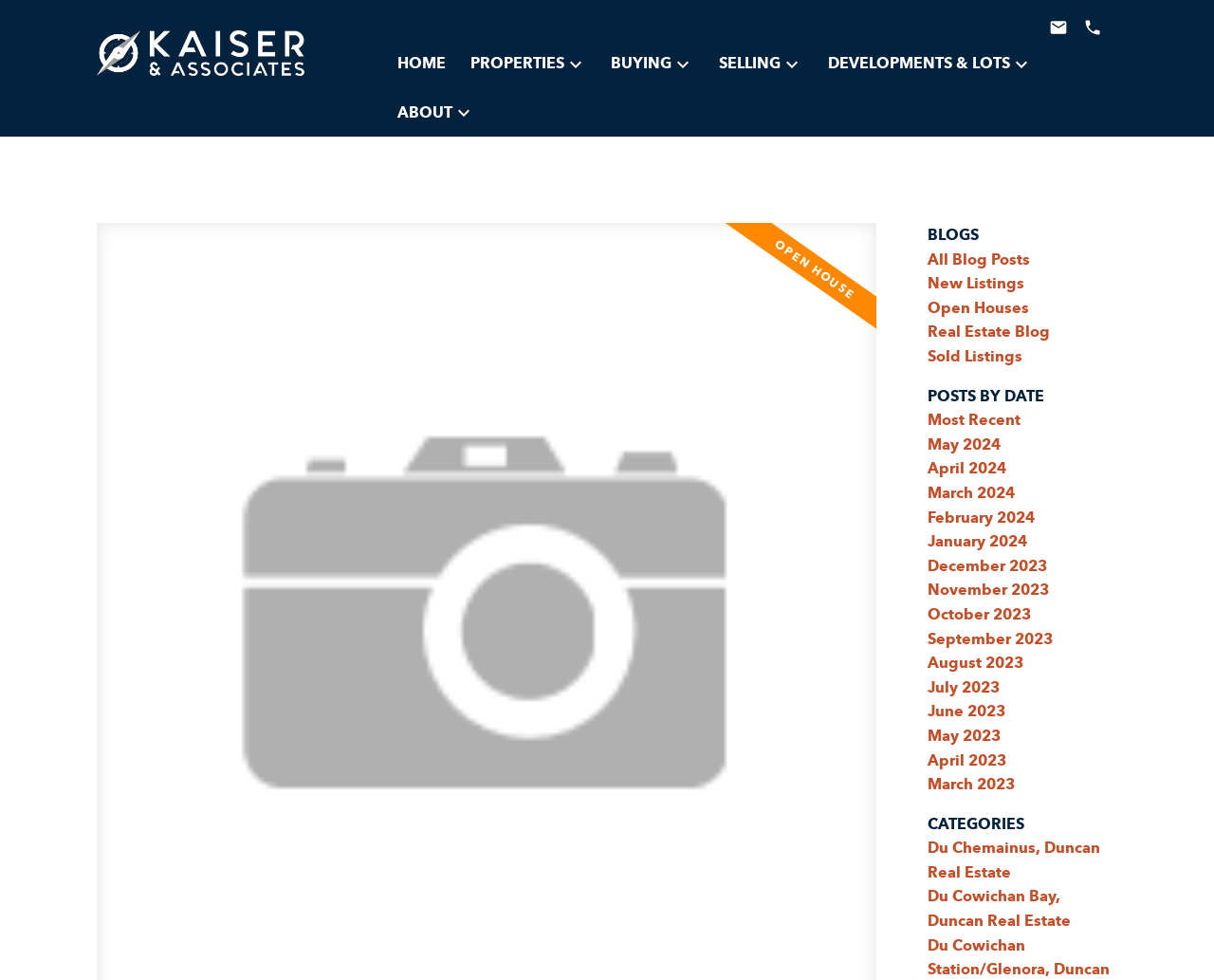What is the time of the Open House?
Please answer using one word or phrase, based on the screenshot.

1:00PM - 3:00PM